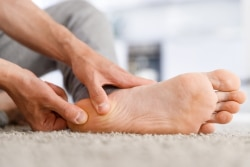Generate a descriptive account of all visible items and actions in the image.

The image depicts a close-up of a person sitting on a plush carpet, gently holding and massaging the bottom of their foot. This gesture suggests they might be experiencing discomfort or pain in the foot, possibly related to conditions such as plantar fasciitis. With a warm, softly blurred background, the image captures a moment of self-care, highlighting the importance of addressing foot pain and maintaining overall foot health. This scenario is particularly relevant in discussions about insoles, supportive footwear, and the impact of proper shoe choice on foot comfort and alignment.